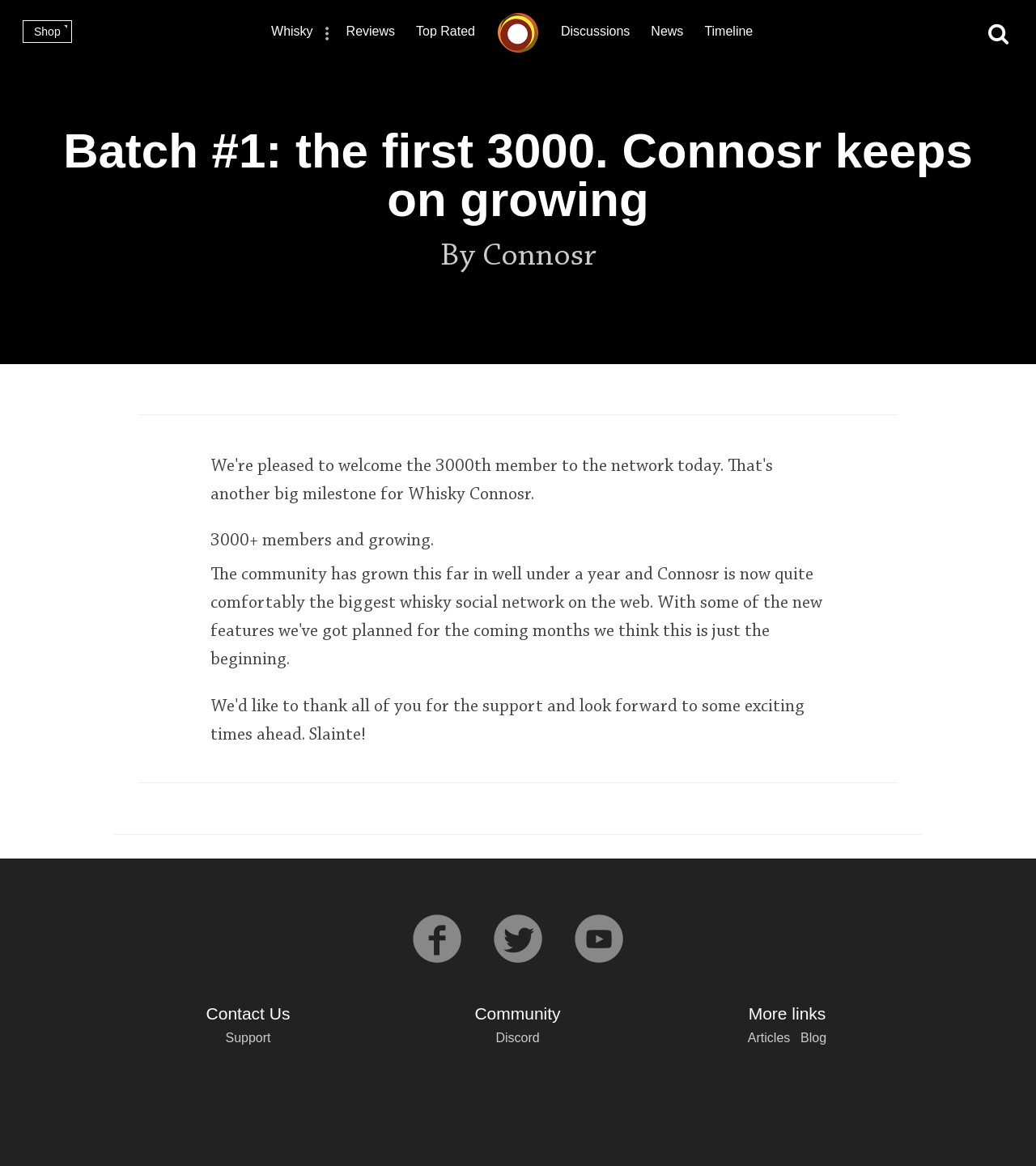What is the purpose of the textbox?
We need a detailed and meticulous answer to the question.

I inferred the answer by looking at the textbox with bounding box coordinates [0.1, 0.028, 0.788, 0.139] and the text 'Search...' inside it, which suggests that it is used for searching.